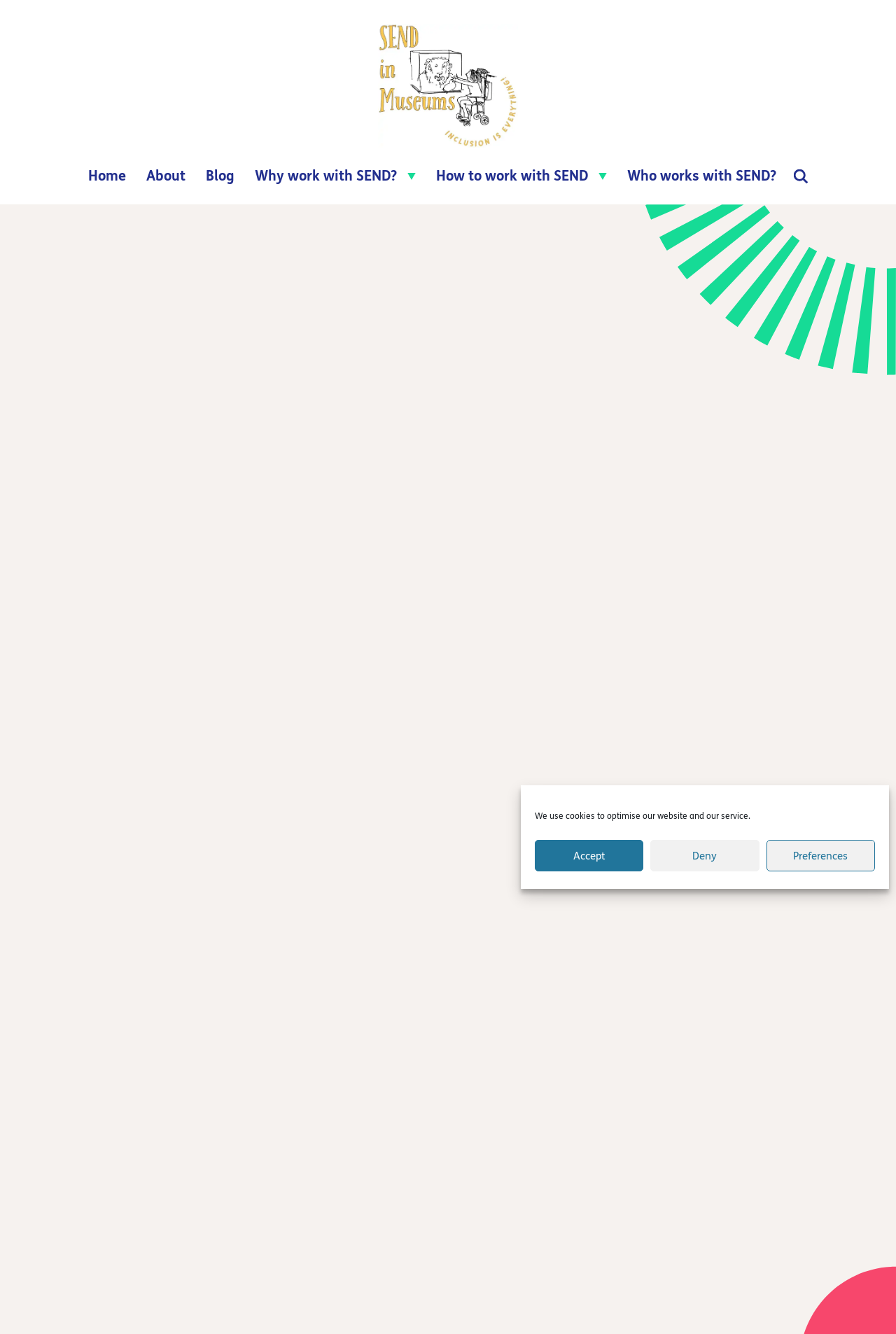Kindly determine the bounding box coordinates for the area that needs to be clicked to execute this instruction: "Click the SEND in Museums link".

[0.422, 0.018, 0.578, 0.111]